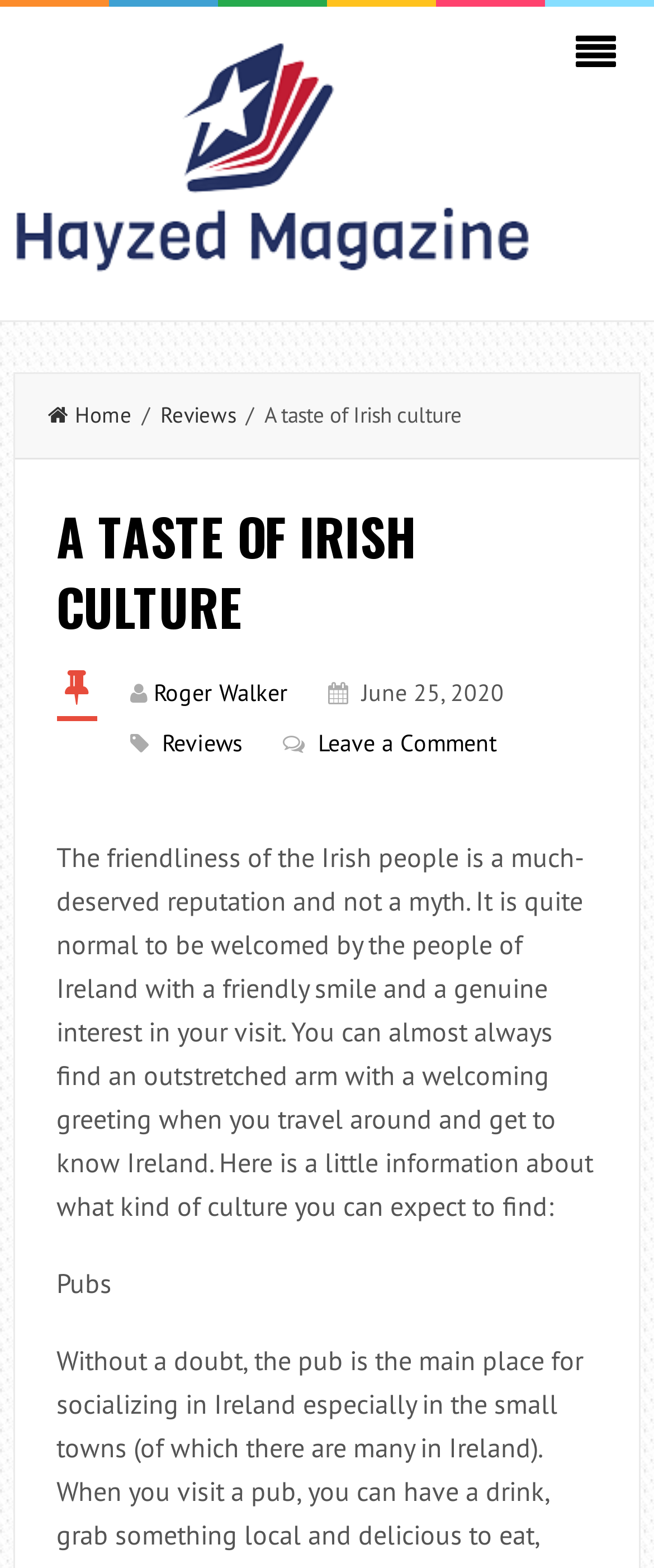When was the article published?
Please answer the question with as much detail and depth as you can.

The publication date of the article can be found below the main heading, where the time element with the text 'June 25, 2020' is located.